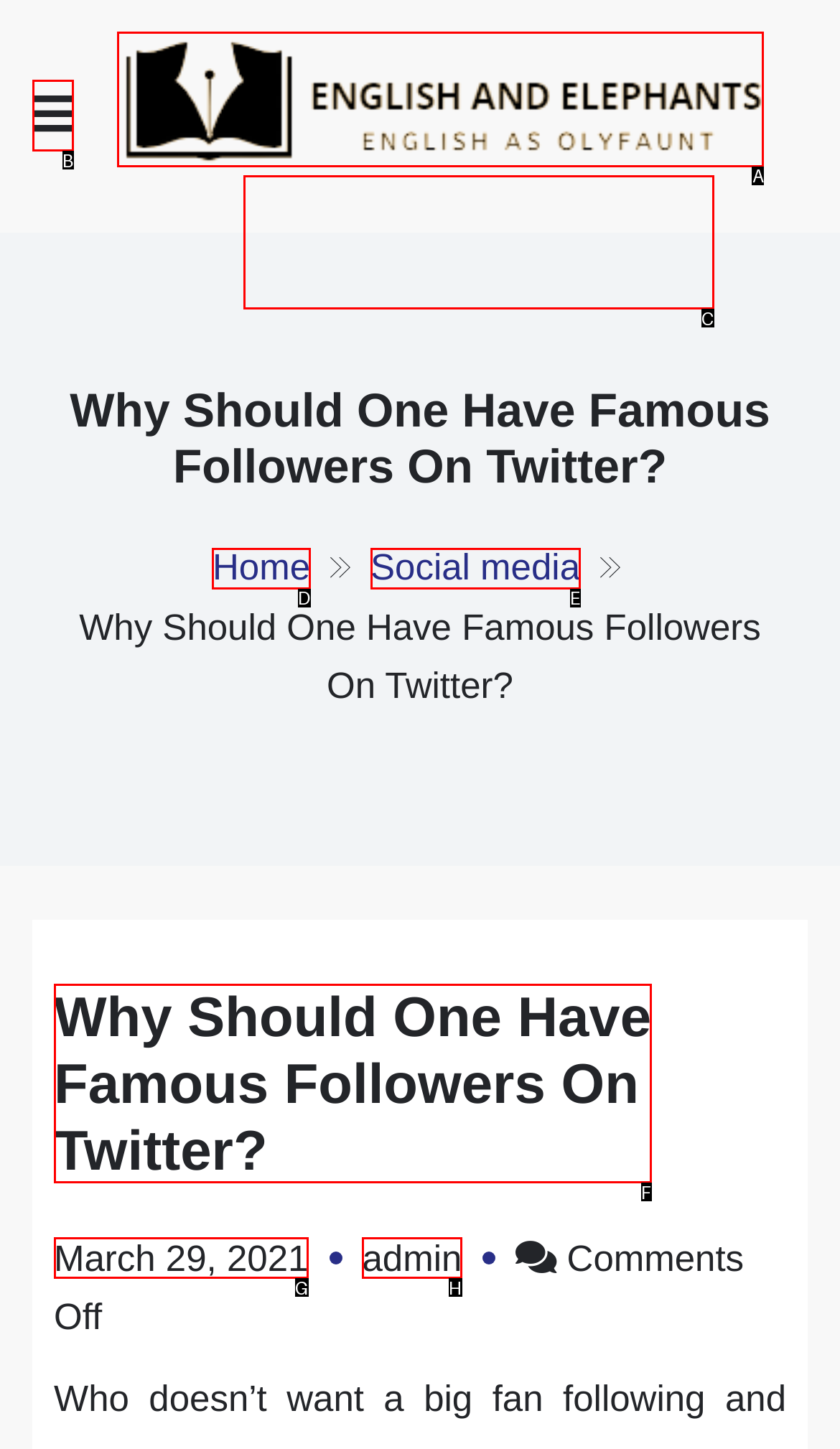Which HTML element should be clicked to perform the following task: Click the English And Elephants logo
Reply with the letter of the appropriate option.

A